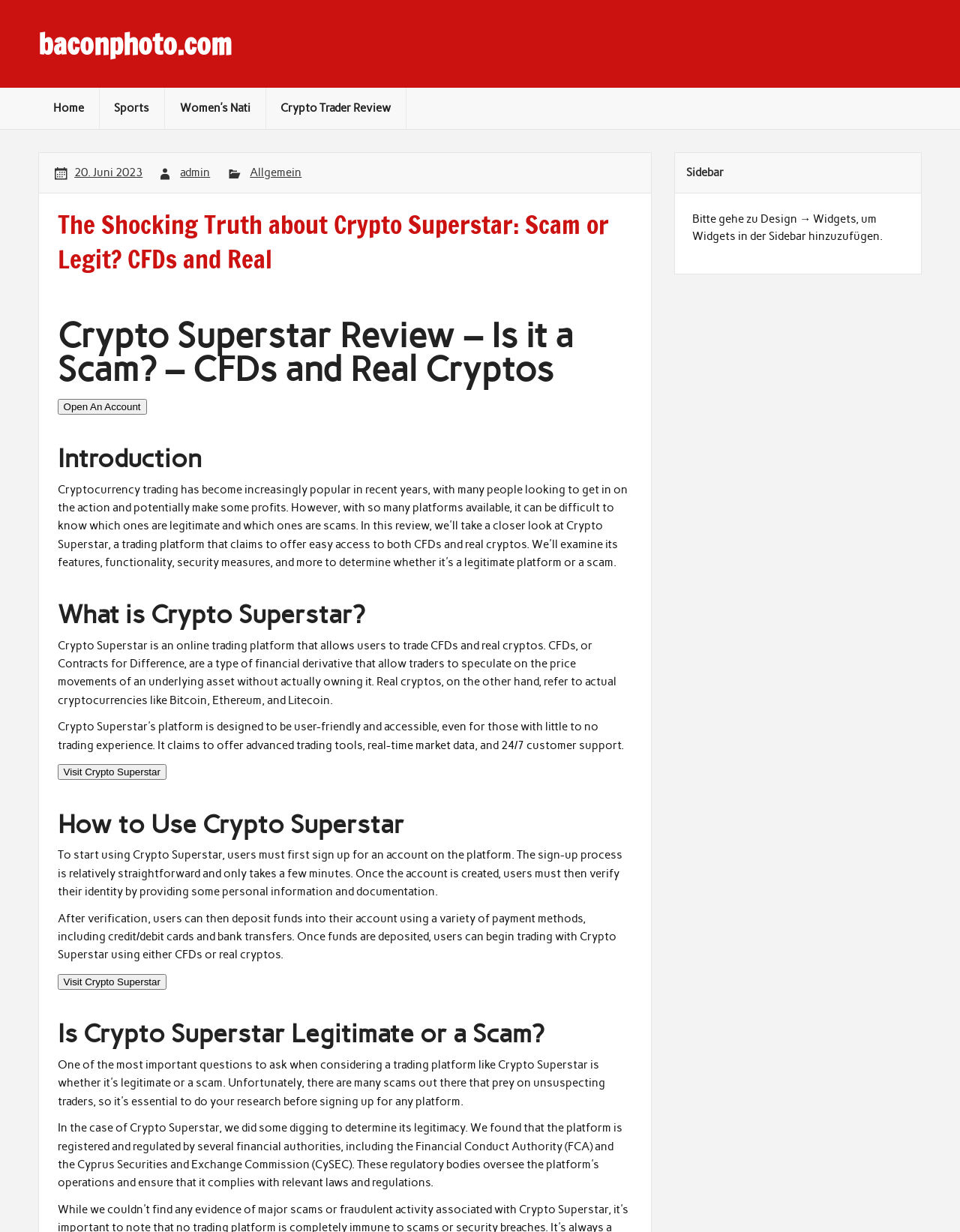How do users start using Crypto Superstar?
Carefully examine the image and provide a detailed answer to the question.

According to the webpage, to start using Crypto Superstar, users must first sign up for an account on the platform, and then verify their identity by providing some personal information and documentation, as described in the section 'How to Use Crypto Superstar'.